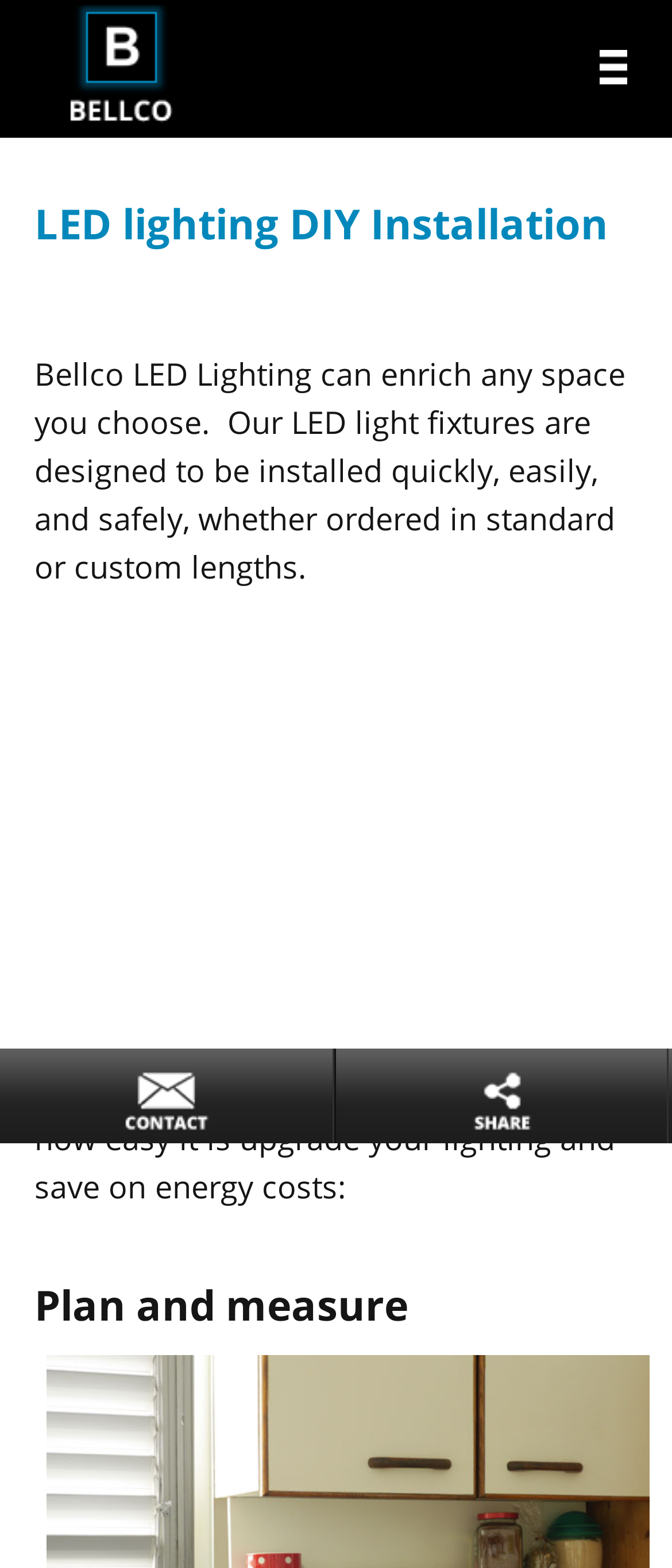What type of content is embedded in the webpage?
Based on the image, please offer an in-depth response to the question.

The iframe element on the webpage is labeled as 'YouTube video player', indicating that a YouTube video is embedded in the webpage.